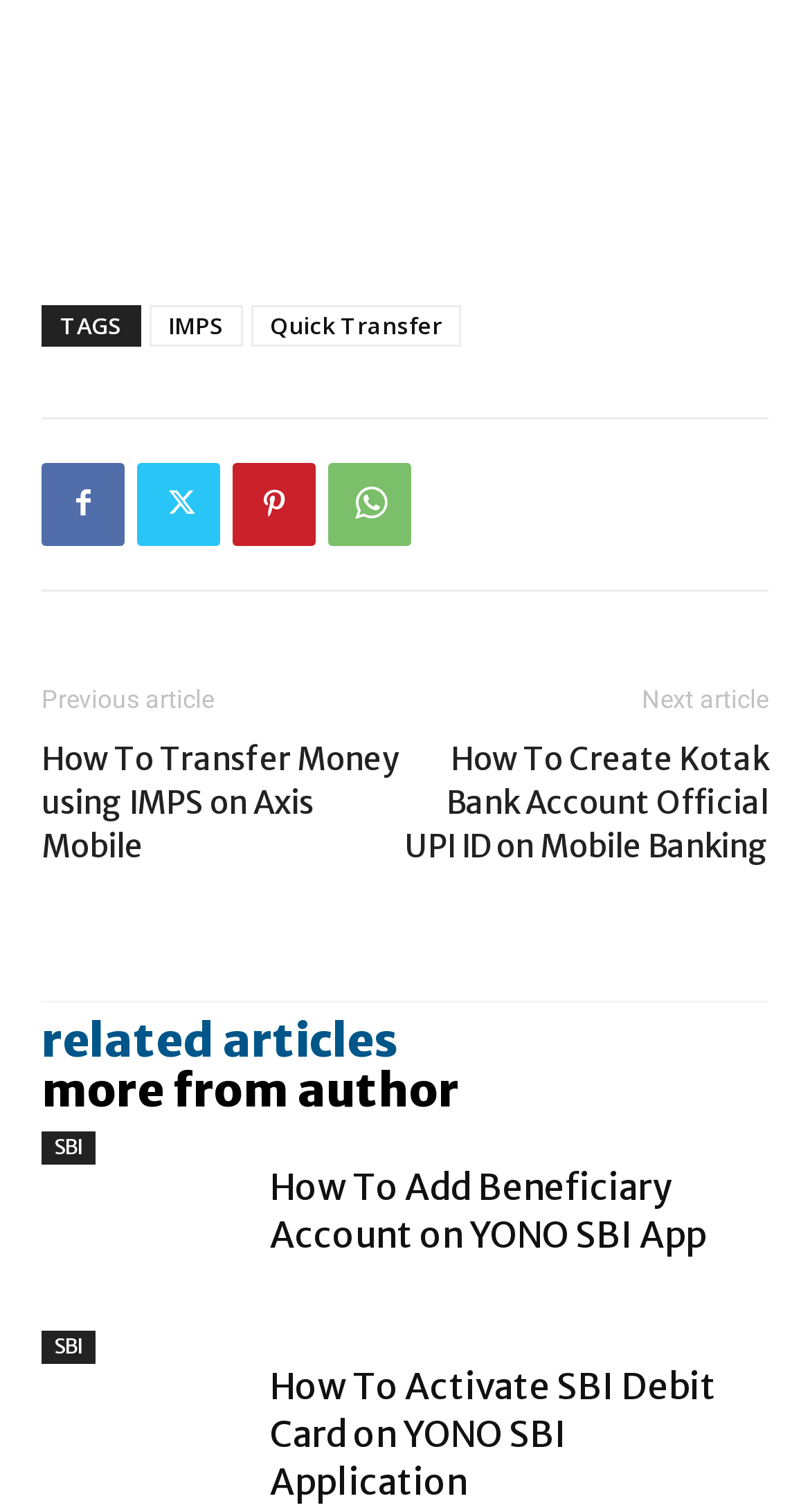How many links are in the footer?
Please provide a single word or phrase answer based on the image.

7